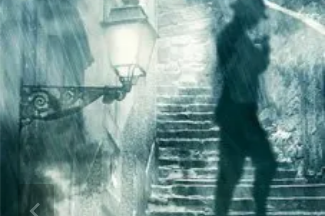What is the figure in the scene doing?
Using the image as a reference, give an elaborate response to the question.

The caption describes the scene as featuring a 'shadowy figure ascending a set of stone stairs', indicating that the figure is moving upwards on the stairs.